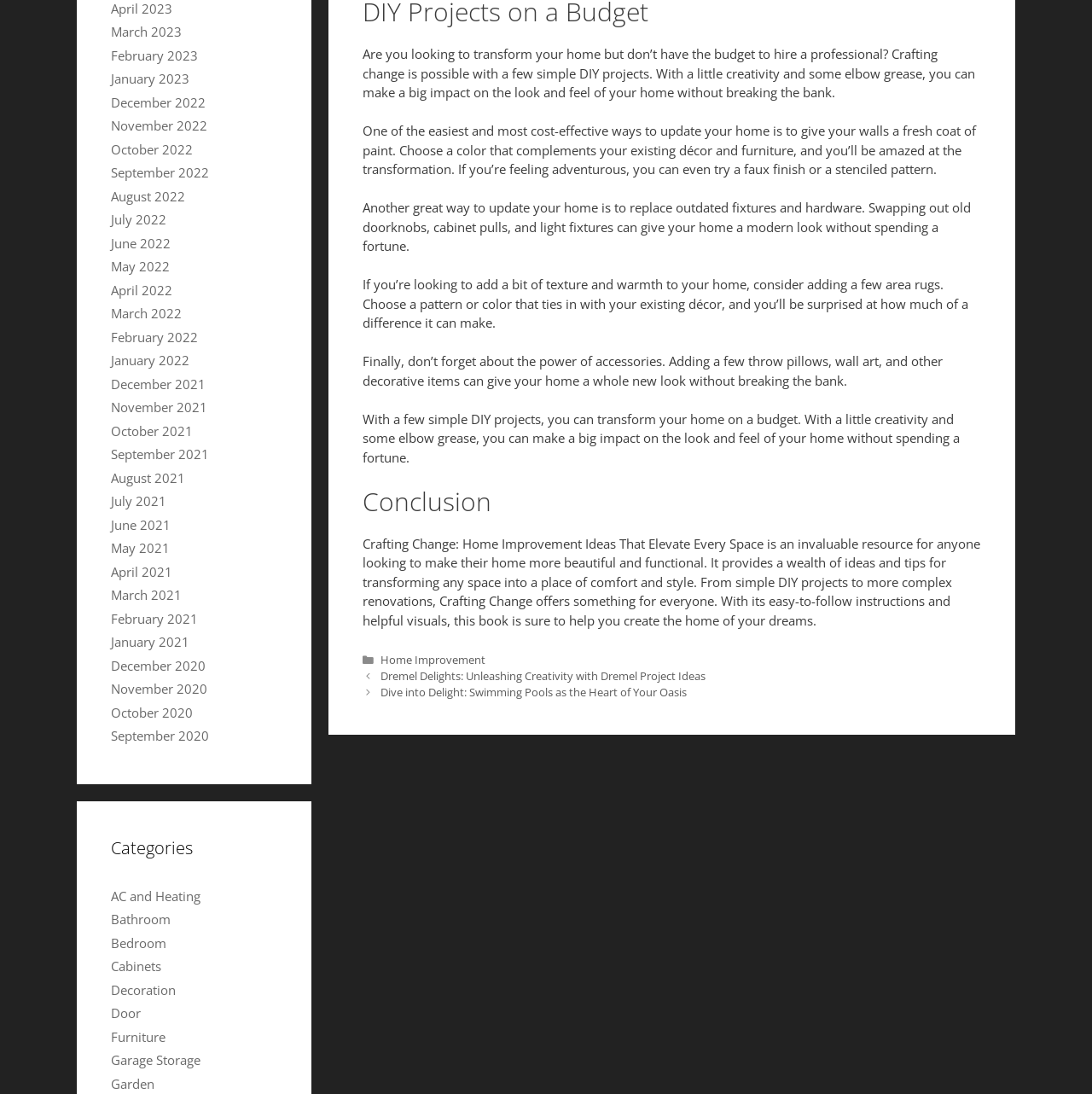Give a short answer to this question using one word or a phrase:
What is the category of the post 'Dremel Delights: Unleashing Creativity with Dremel Project Ideas'?

Home Improvement